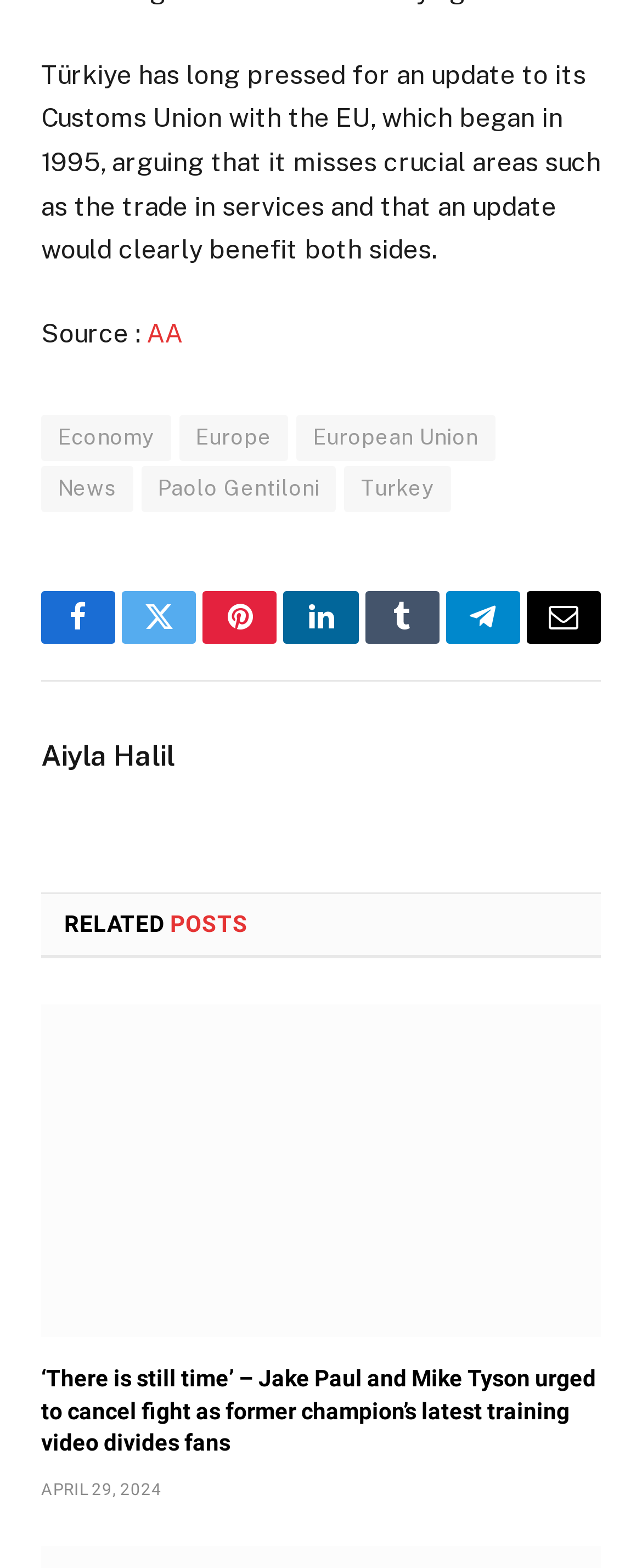How many social media links are available?
Look at the screenshot and respond with a single word or phrase.

6